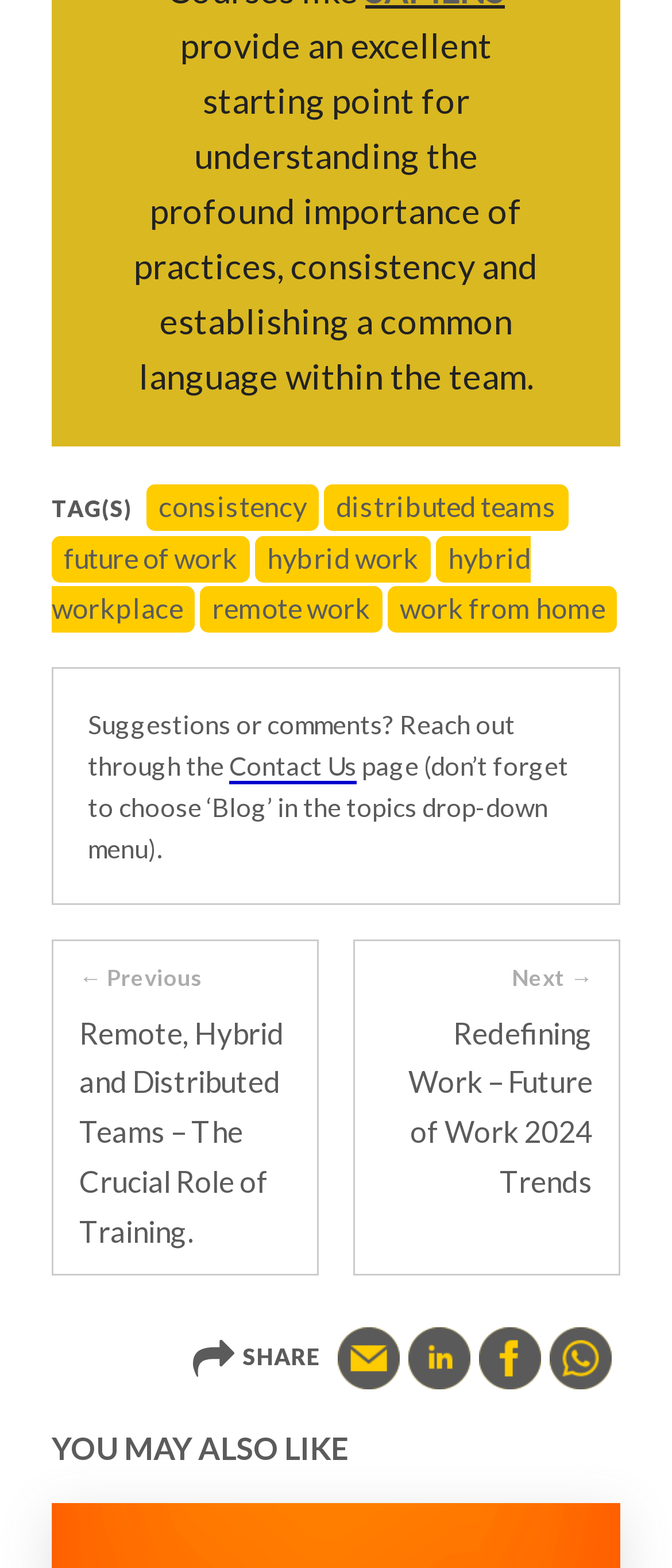What is the theme of the related posts?
Please utilize the information in the image to give a detailed response to the question.

The theme of the related posts can be inferred from the links 'Remote, Hybrid and Distributed Teams – The Crucial Role of Training.' and 'Redefining Work – Future of Work 2024 Trends' which suggest that the related posts are about the future of work and related topics.